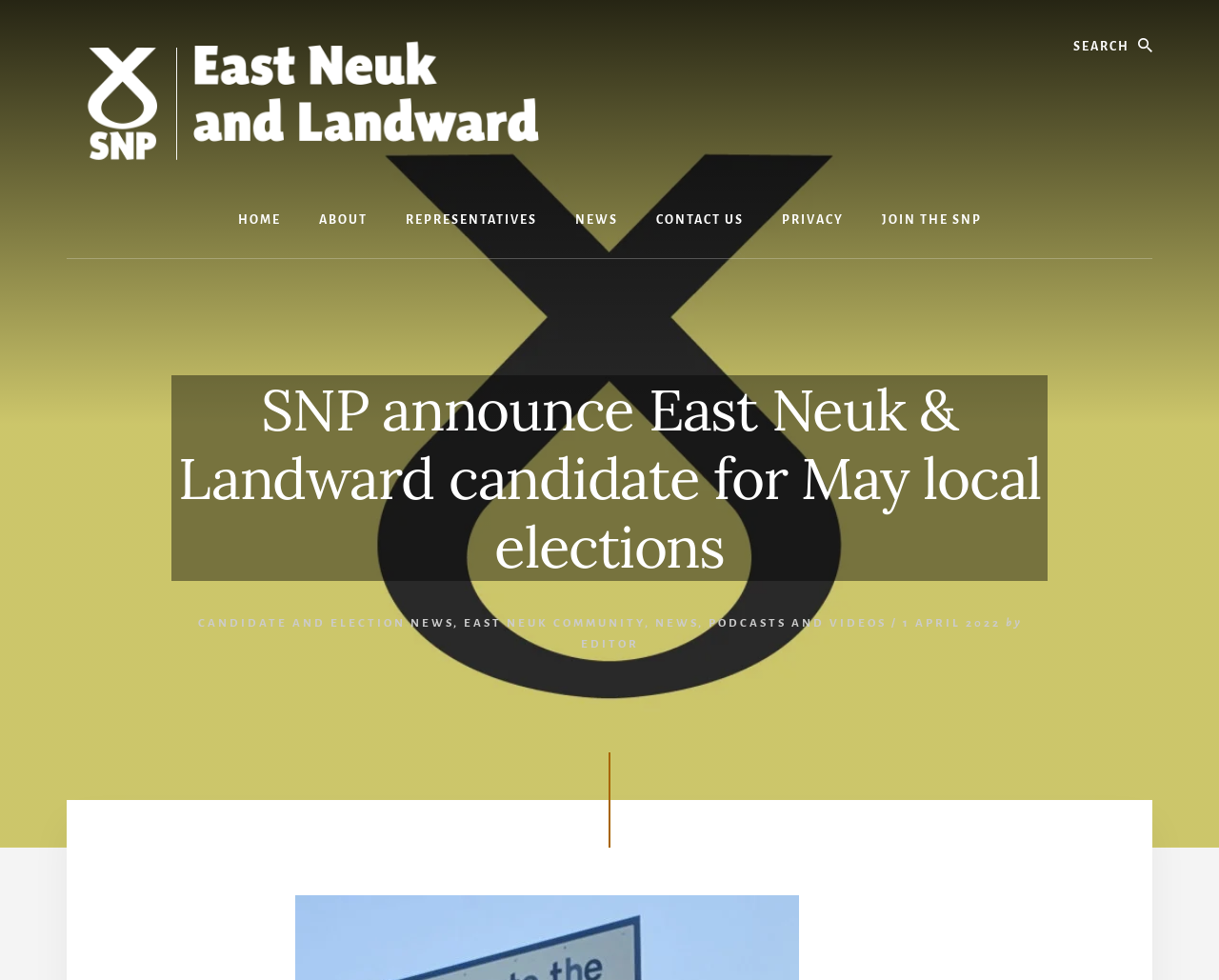Give a one-word or phrase response to the following question: How many categories are listed below the main heading?

5